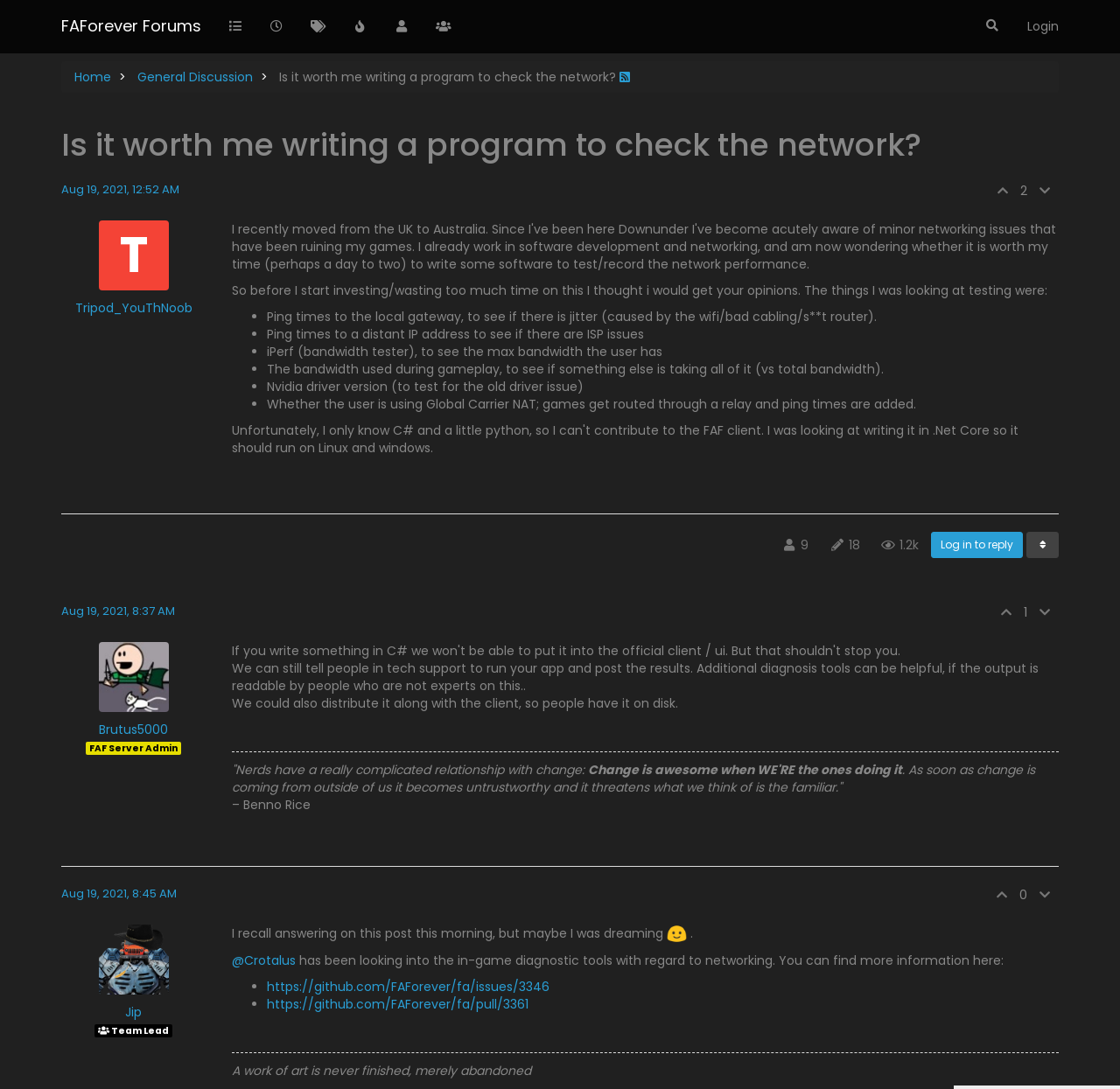What is the topic of the discussion?
Based on the visual, give a brief answer using one word or a short phrase.

Network issues